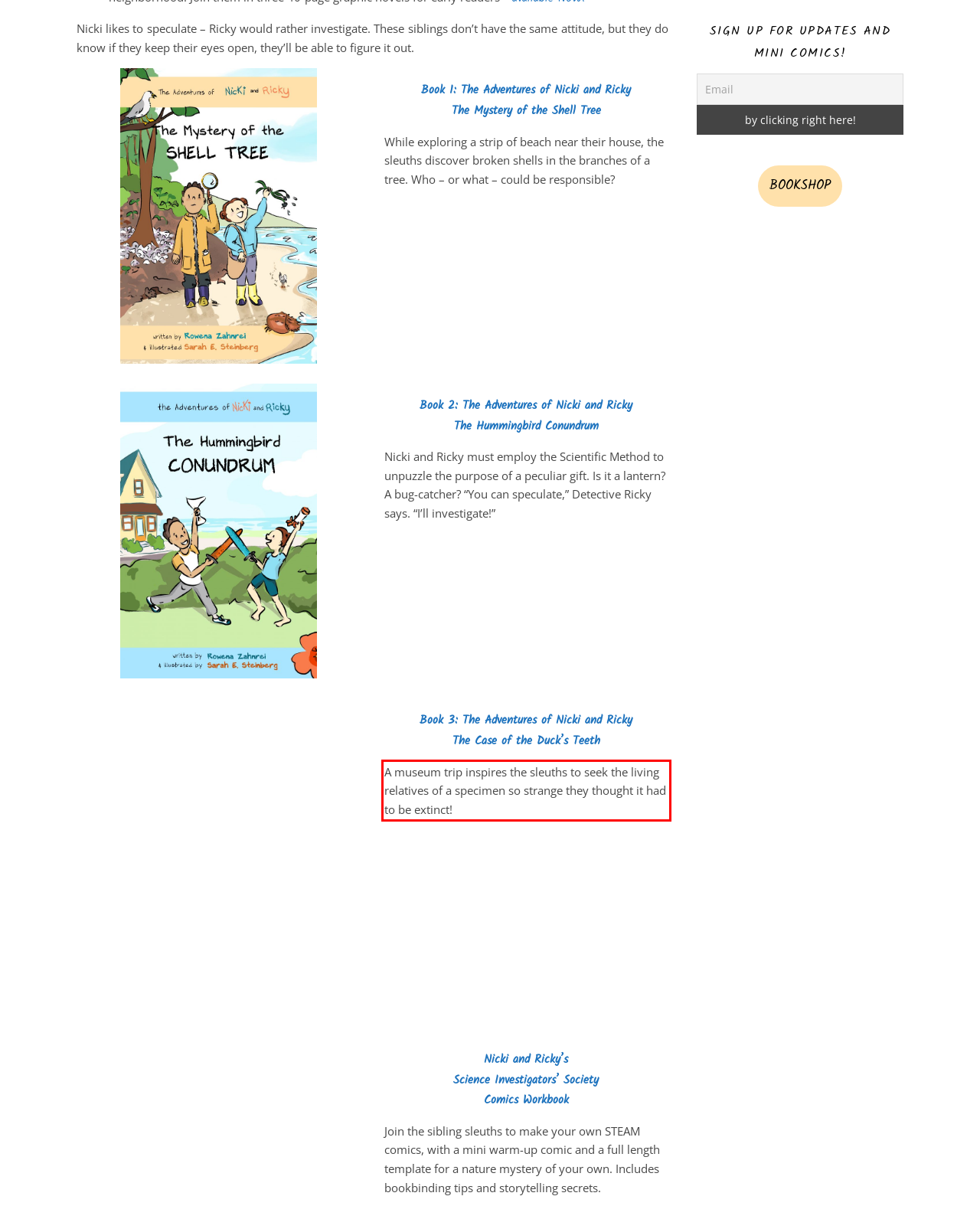Given a screenshot of a webpage, locate the red bounding box and extract the text it encloses.

A museum trip inspires the sleuths to seek the living relatives of a specimen so strange they thought it had to be extinct!